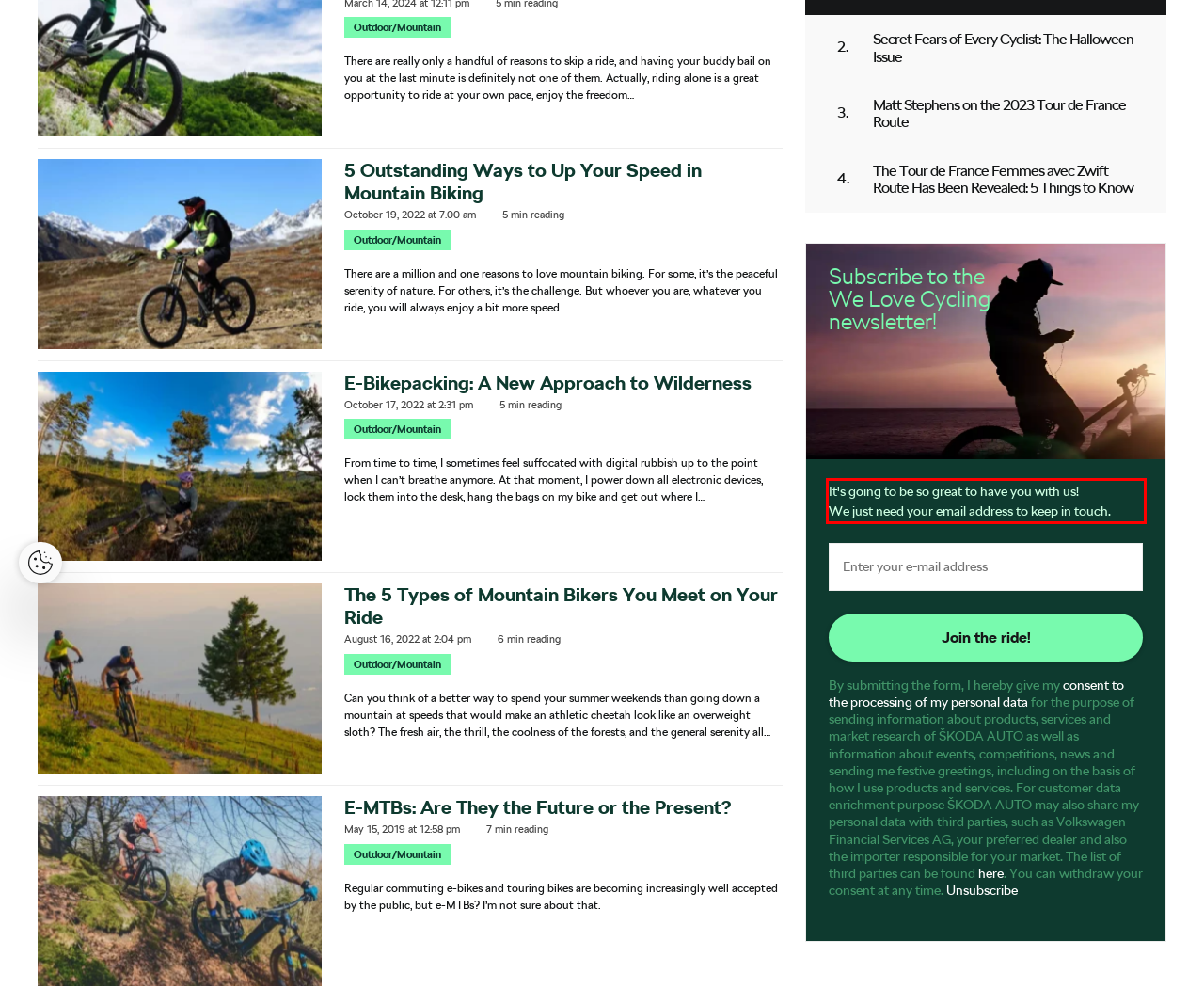Extract and provide the text found inside the red rectangle in the screenshot of the webpage.

It's going to be so great to have you with us! We just need your email address to keep in touch.